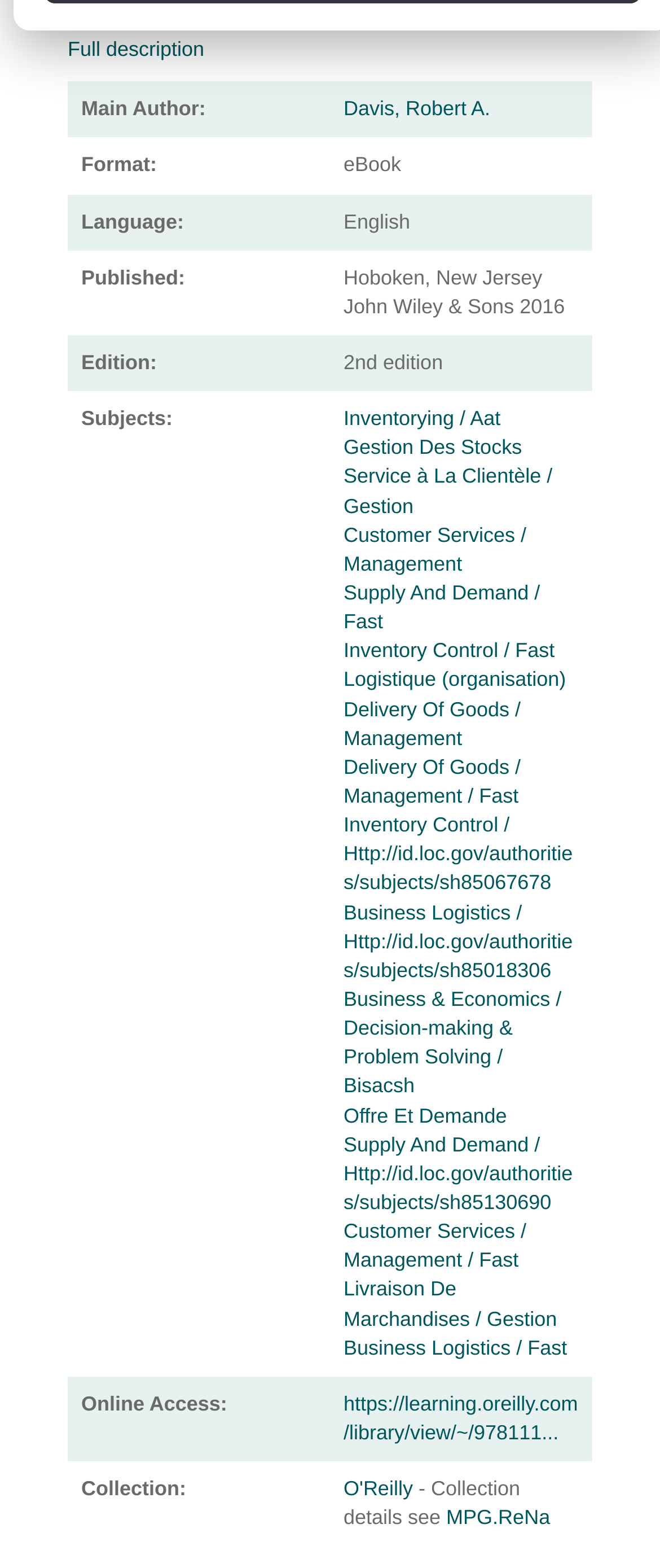Based on what you see in the screenshot, provide a thorough answer to this question: What is the edition of the book?

The edition of the book can be found in the 'Bibliographic Details' table, in the fifth row, under the 'Edition:' column, which is '2nd edition'.